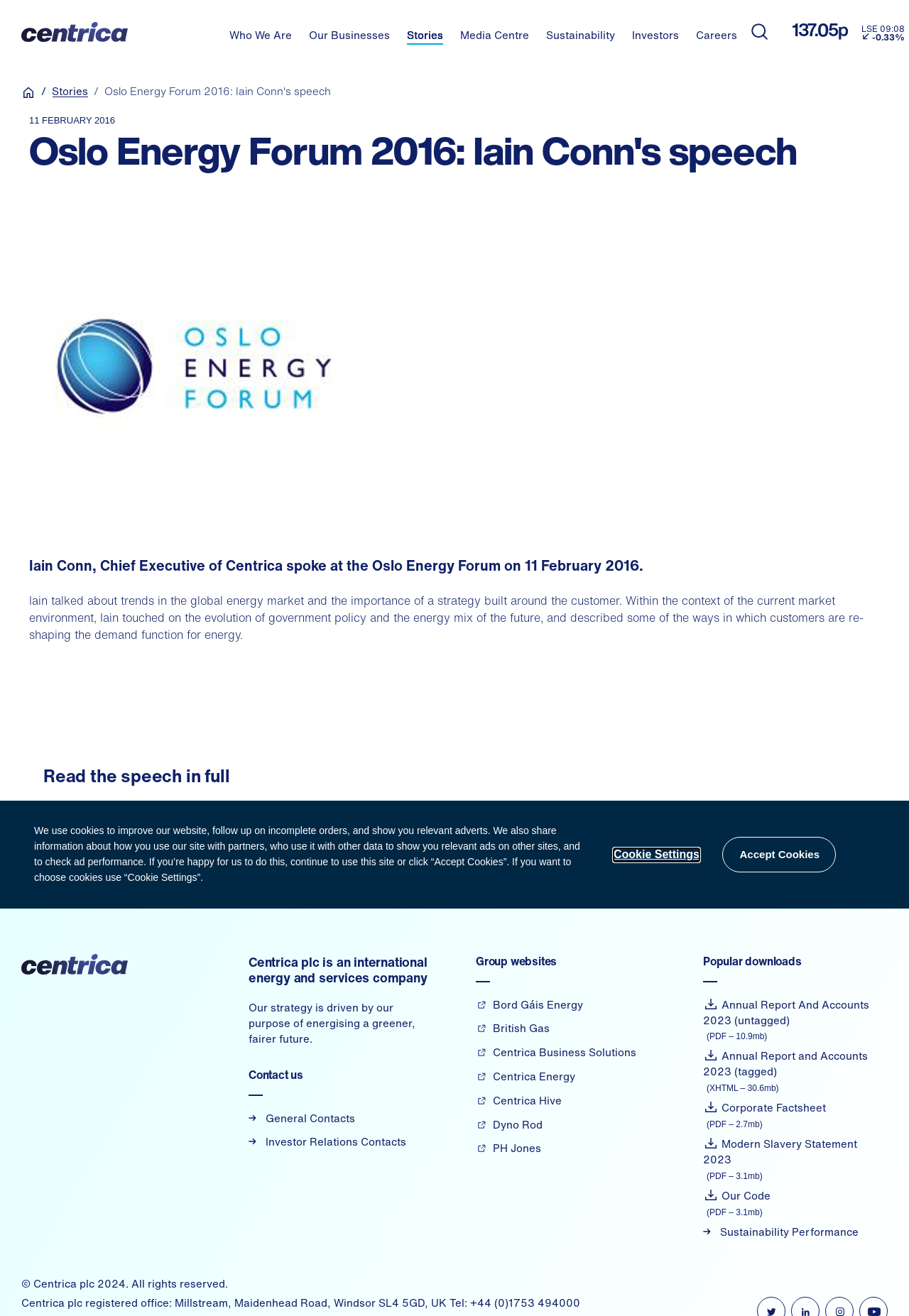Please provide the main heading of the webpage content.

Oslo Energy Forum 2016: Iain Conn's speech